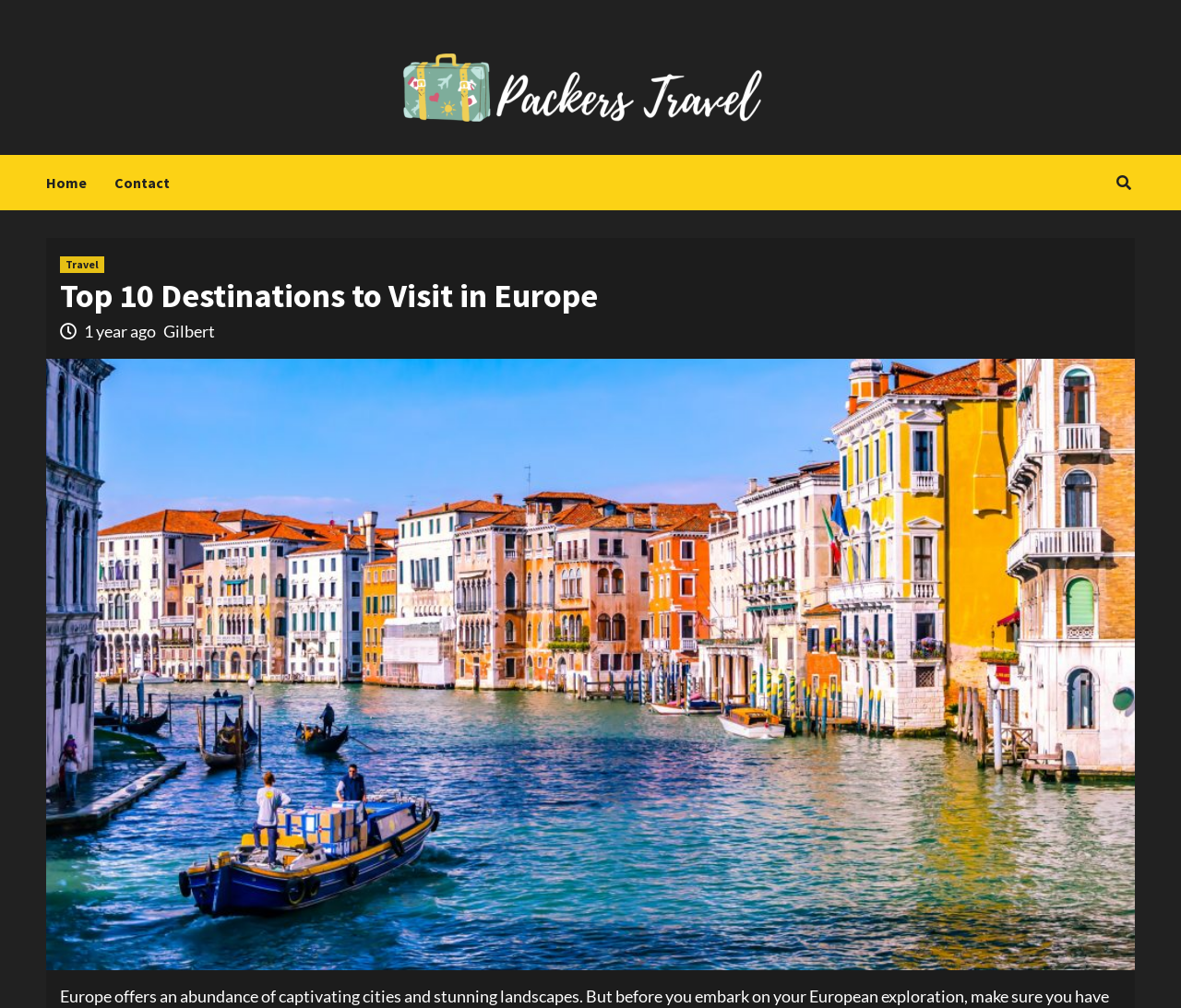Describe all the key features of the webpage in detail.

The webpage is about travel destinations in Europe, specifically highlighting the top 10 places to visit. At the top left of the page, there is a link to "Packers Travel" accompanied by an image with the same name, which serves as the logo of the travel company. 

Below the logo, there are three links: "Home" on the left, "Contact" adjacent to it, and a search icon (represented by '\uf002') on the far right. 

The main content of the page is headed by a title "Top 10 Destinations to Visit in Europe", which is centered near the top of the page. Below the title, there is a subheading indicating that the article was written "1 year ago" by "Gilbert". 

There is also a link to "Travel" on the top left, which might be a category or a section of the website. Overall, the webpage appears to be a travel blog or guide, focusing on European destinations.